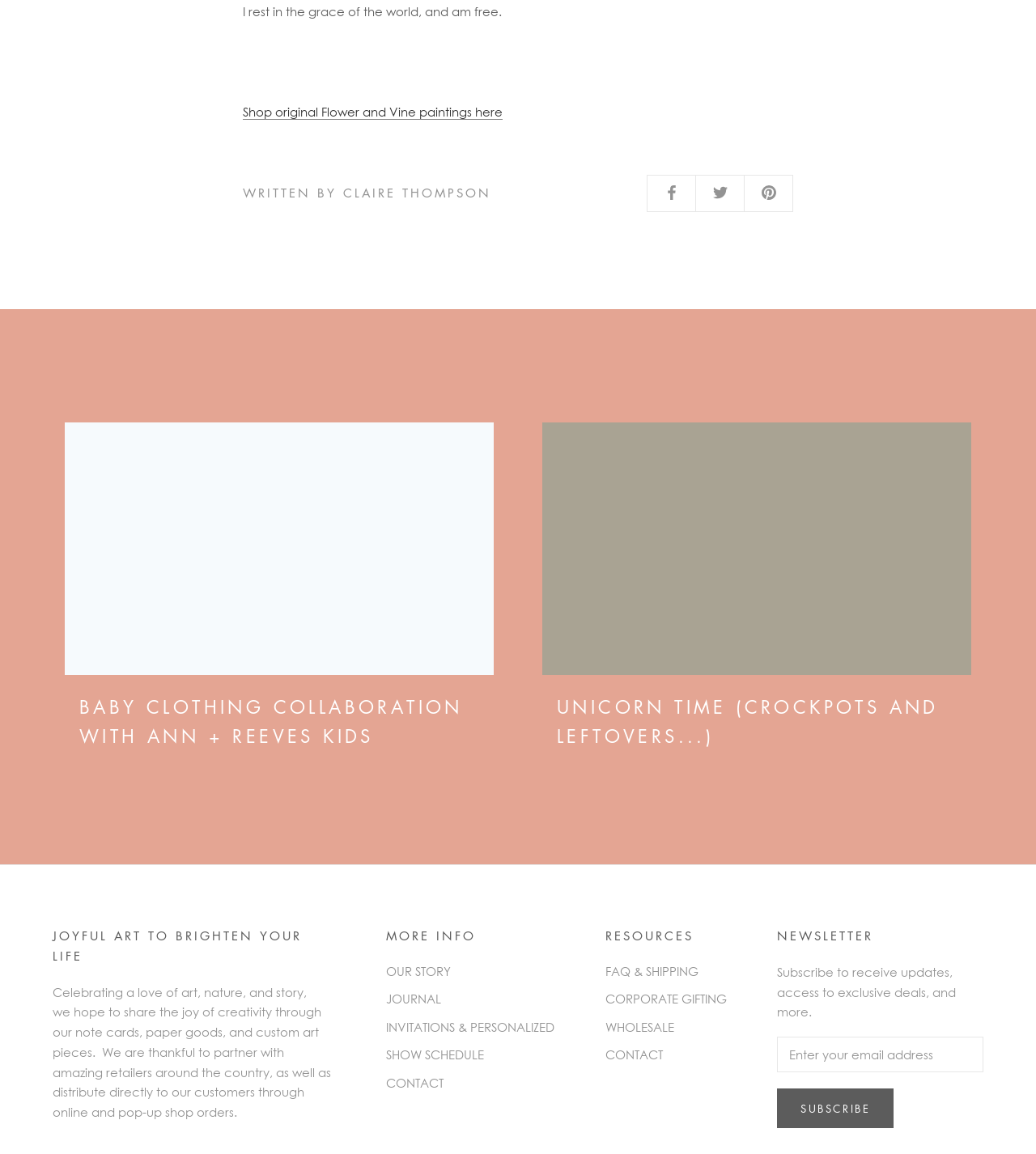Identify the bounding box coordinates of the area that should be clicked in order to complete the given instruction: "Click on Home". The bounding box coordinates should be four float numbers between 0 and 1, i.e., [left, top, right, bottom].

None